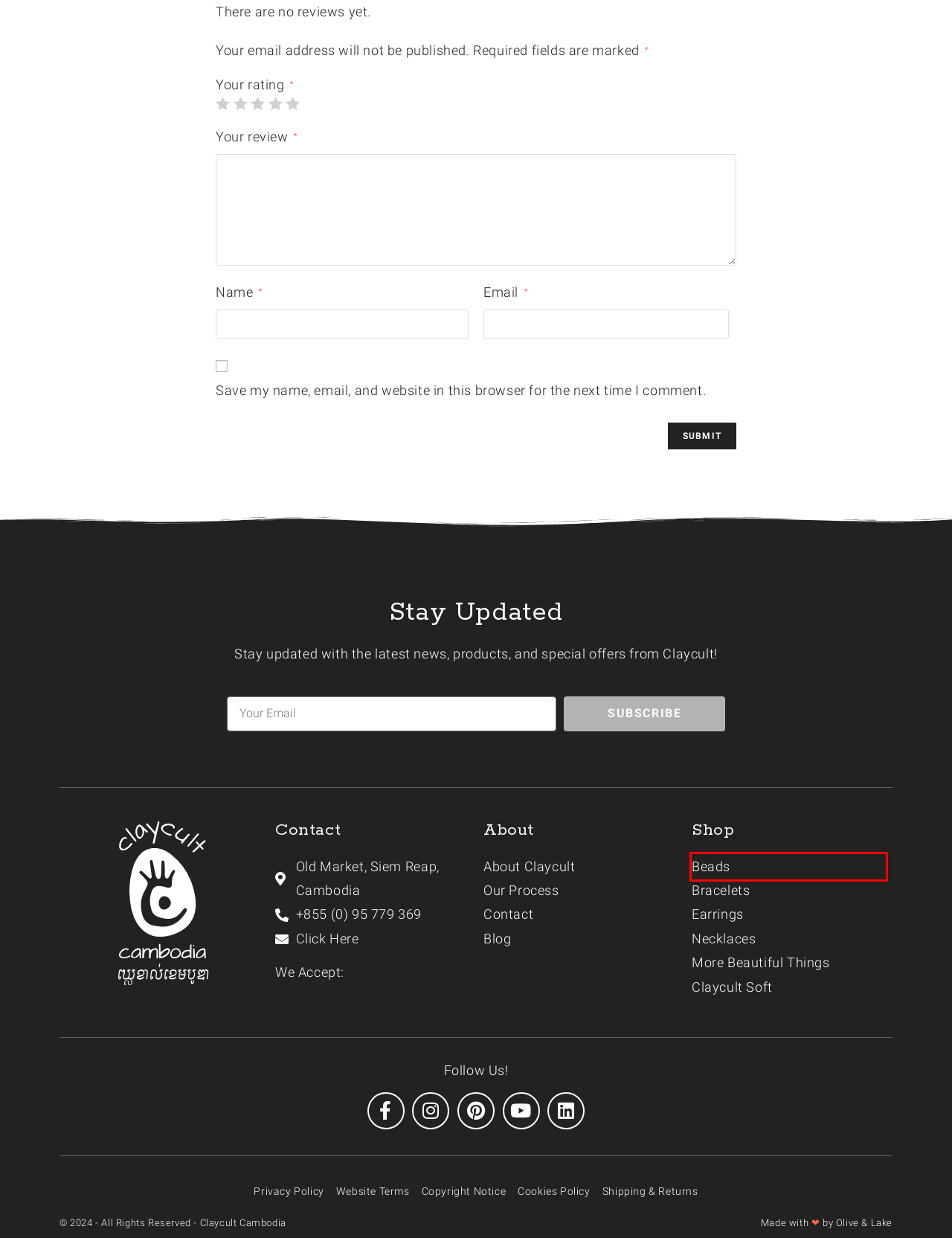You’re provided with a screenshot of a webpage that has a red bounding box around an element. Choose the best matching webpage description for the new page after clicking the element in the red box. The options are:
A. Handmade Clay Beads by Claycult Cambodia
B. Handmade Clay Bracelets by Claycult Cambodia
C. Privacy Policy - Claycult
D. Handmade Clay Earrings by Claycult Cambodia
E. Shipping & Returns - Claycult
F. Cookies Policy - Claycult
G. Olive & Lake - Consulting & Professional Services Agency
H. Handmade Soft Items by Claycult Cambodia

A